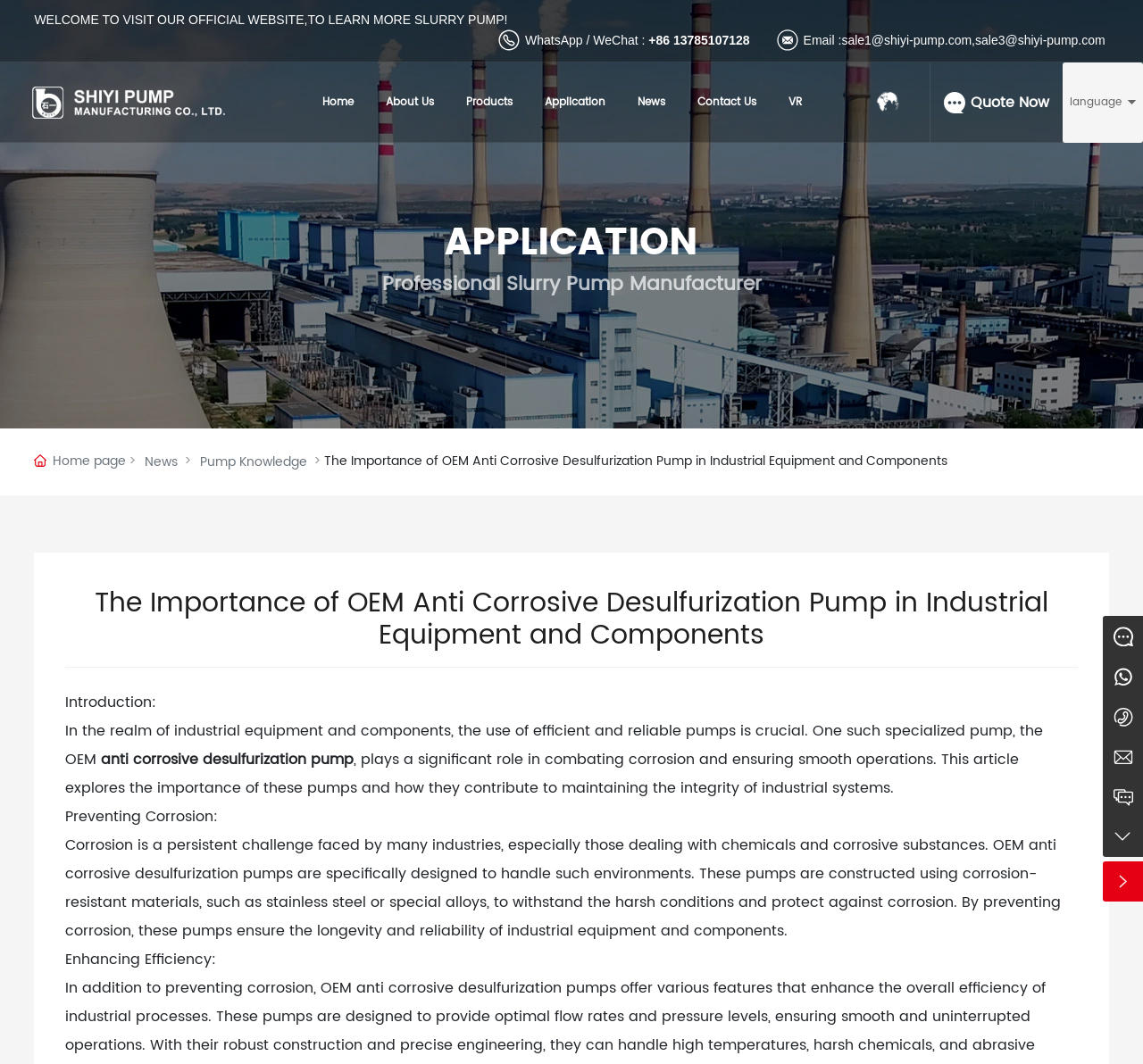Find the bounding box coordinates of the clickable area that will achieve the following instruction: "Contact Us".

[0.6, 0.059, 0.672, 0.134]